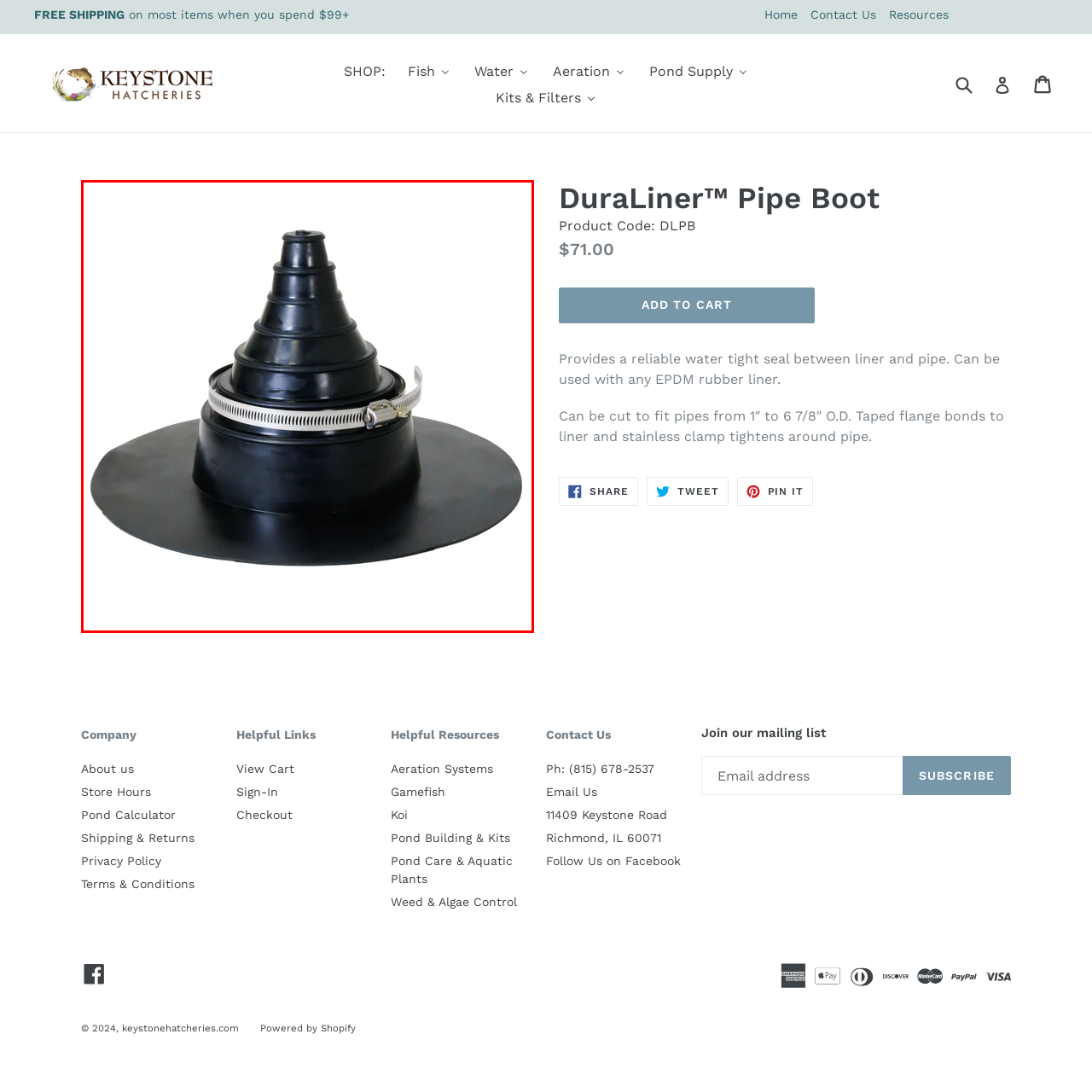Give an in-depth description of the image within the red border.

The image showcases the DuraLiner™ Pipe Boot, a specialized plumbing accessory designed to create a reliable and watertight seal between a liner and a pipe. Constructed from durable materials, this pipe boot features a conical shape, ensuring compatibility with various pipe sizes ranging from 1 inch to 6 7/8 inches in outer diameter. The stainless steel clamp allows for secure tightening around the pipe, while the taped flange bonds effectively to the liner, enhancing the overall seal. This product is particularly beneficial for applications involving EPDM rubber liners, making it an essential component for effective water management in ponds and similar settings.